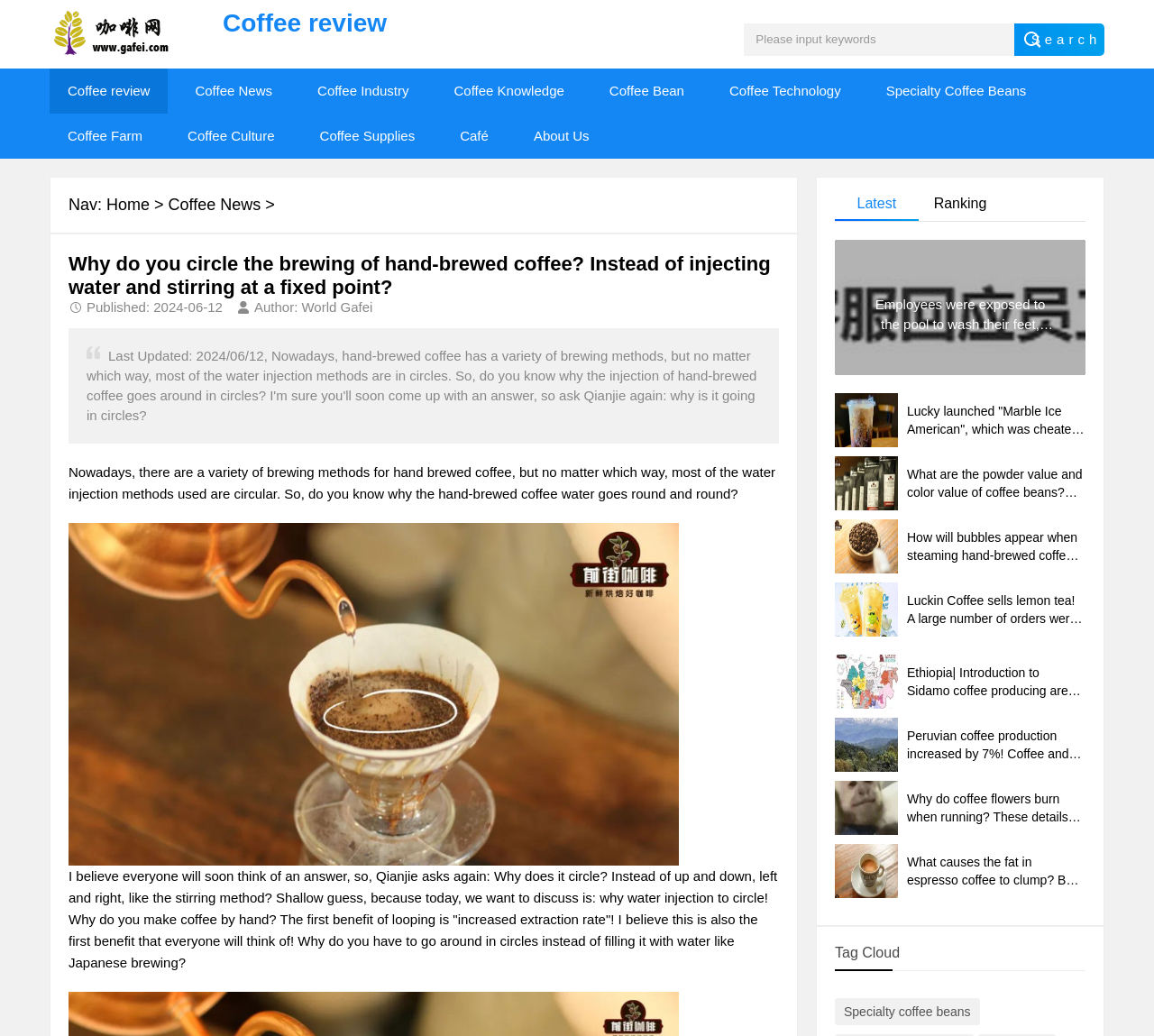Describe the webpage meticulously, covering all significant aspects.

This webpage appears to be a blog or article about coffee, specifically discussing the reasons behind circular water injection methods in hand-brewed coffee. The page is divided into several sections, with a prominent heading at the top that reads "Why do you circle the brewing of hand-brewed coffee? Instead of injecting water and stirring at a fixed point?" followed by the date "06/12 Update World Gafei".

Below the heading, there is a search bar with a "Search" button and a "Please input keywords" placeholder text. To the left of the search bar, there is a link to "Coffee review" accompanied by a small image.

The main content of the page is divided into two columns. The left column contains a series of links to various coffee-related topics, including "Coffee News", "Coffee Industry", "Coffee Knowledge", and "Coffee Bean", among others. These links are arranged in a horizontal list, with each link separated by a small gap.

The right column contains the main article, which discusses the benefits of circular water injection methods in hand-brewed coffee. The article is divided into several paragraphs, with headings and subheadings that break up the text. There are also several images scattered throughout the article, including a large image that takes up most of the width of the column.

Below the main article, there is a section that appears to be a list of recent or popular articles, with links to topics such as "Employees were exposed to the pool to wash their feet, and Mixue Ice City responded!" and "Peruvian coffee production increased by 7%! Coffee and other agricultural products are expected to increase exports to China". Each link is accompanied by a small image.

At the very bottom of the page, there is a "Tag Cloud" heading, followed by a single link to "Specialty coffee beans".